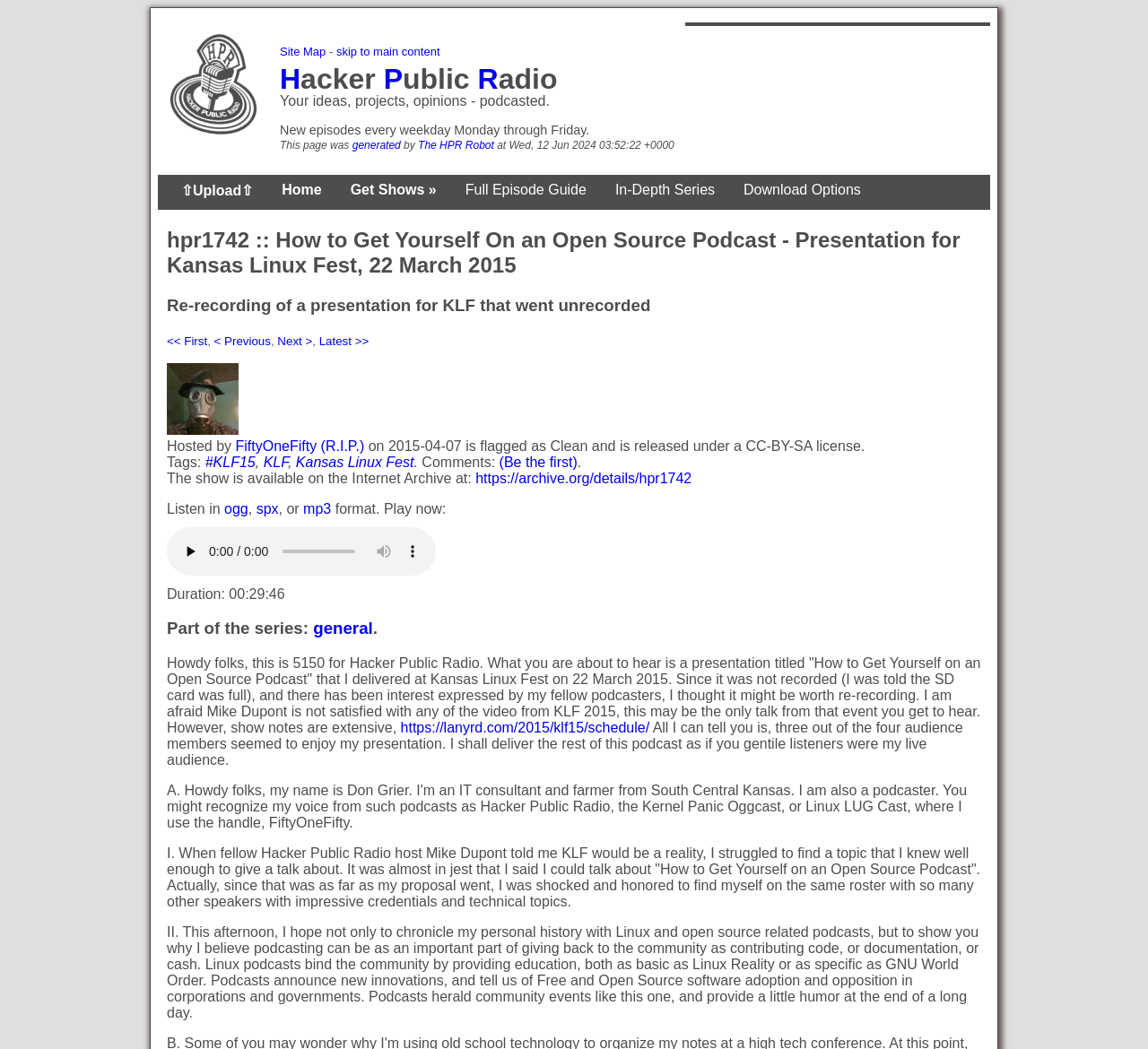Provide a brief response to the question below using a single word or phrase: 
How often are new episodes released?

Every weekday